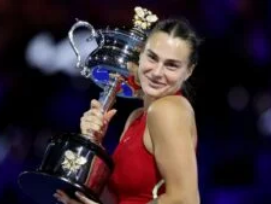Give a meticulous account of what the image depicts.

In this triumphant moment captured at the Australian Open 2024 Final, Aryna Sabalenka beams with joy as she holds the prestigious trophy after her remarkable victory over her opponent, Zheng. Dressed in a striking red outfit, Sabalenka's expression radiates pride and elation, embodying the thrill of achievement on one of tennis's biggest stages. The backdrop of shimmering lights and an excited audience adds to the electrifying atmosphere, marking a significant milestone in her career as she celebrates this hard-fought win.